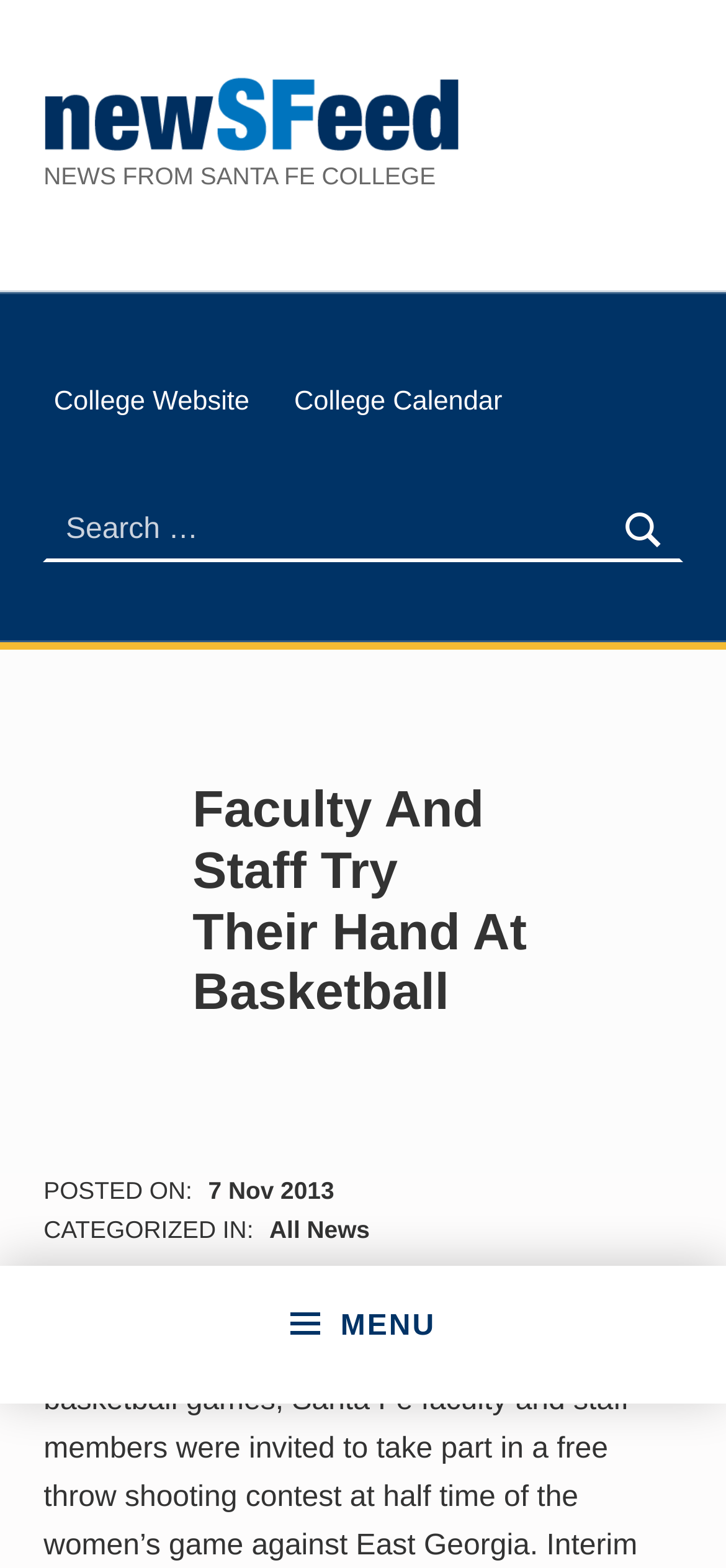What is the date of the news post?
Provide a comprehensive and detailed answer to the question.

The date of the news post can be found in the footer section of the webpage where it is mentioned as 'POSTED ON: 7 Nov 2013'.